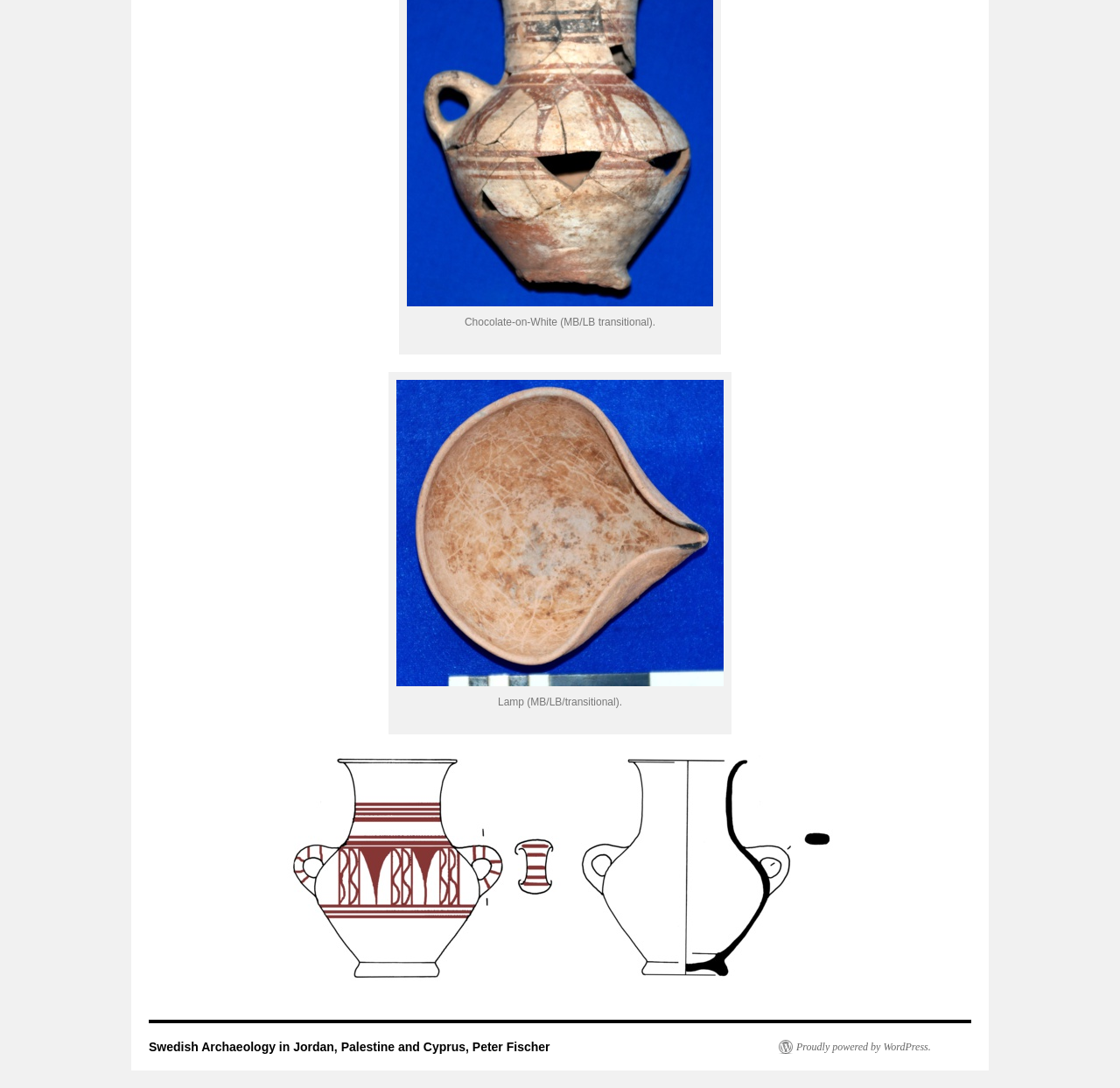Answer this question in one word or a short phrase: What is the text above the second image?

Lamp (MB/LB/transitional).